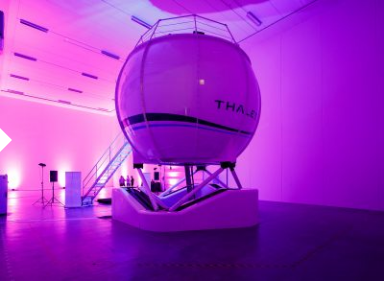Provide a one-word or brief phrase answer to the question:
What type of lighting is used in the training facility?

Ambient lighting